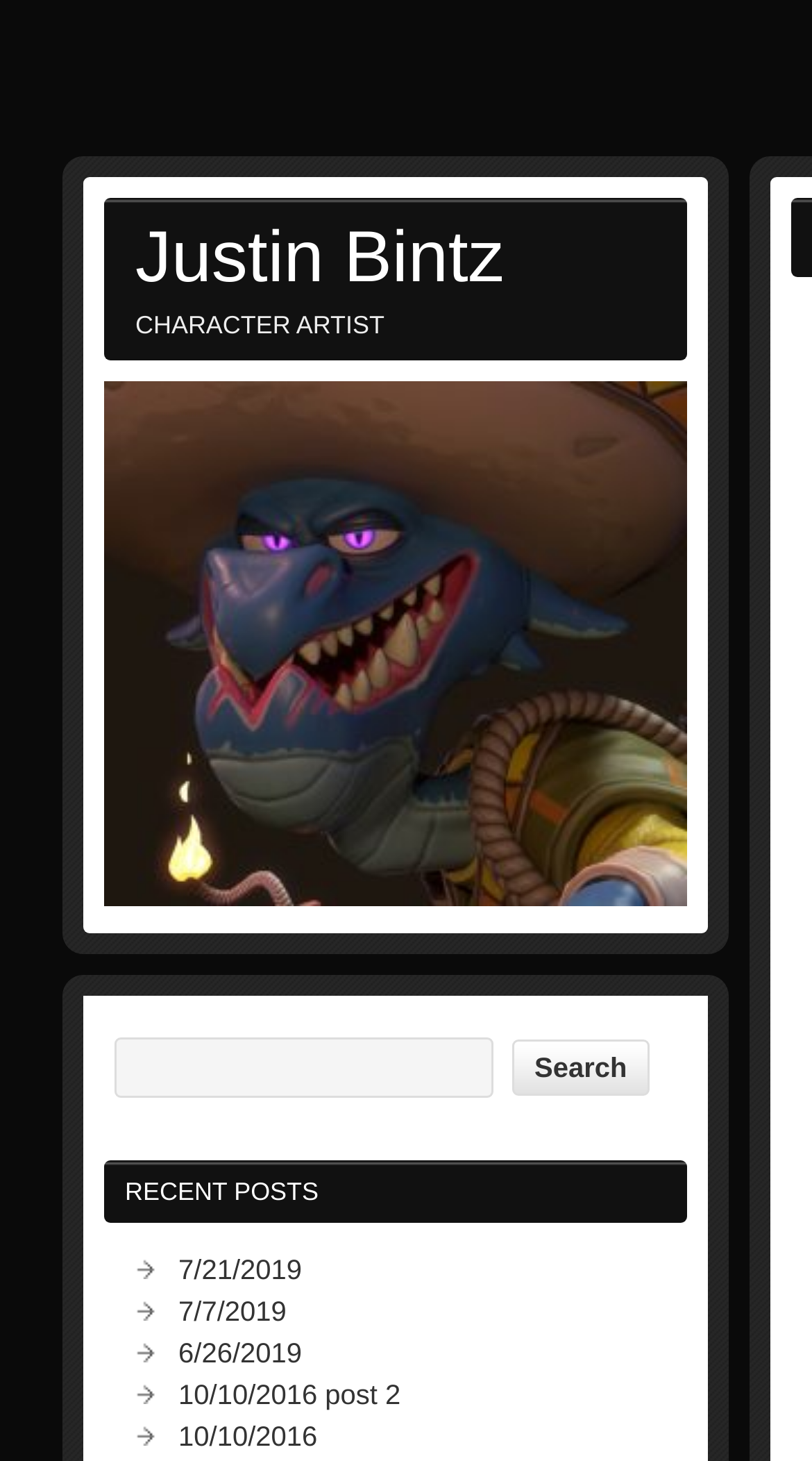Please identify the bounding box coordinates of the area that needs to be clicked to follow this instruction: "visit Justin Bintz's homepage".

[0.128, 0.135, 0.846, 0.212]